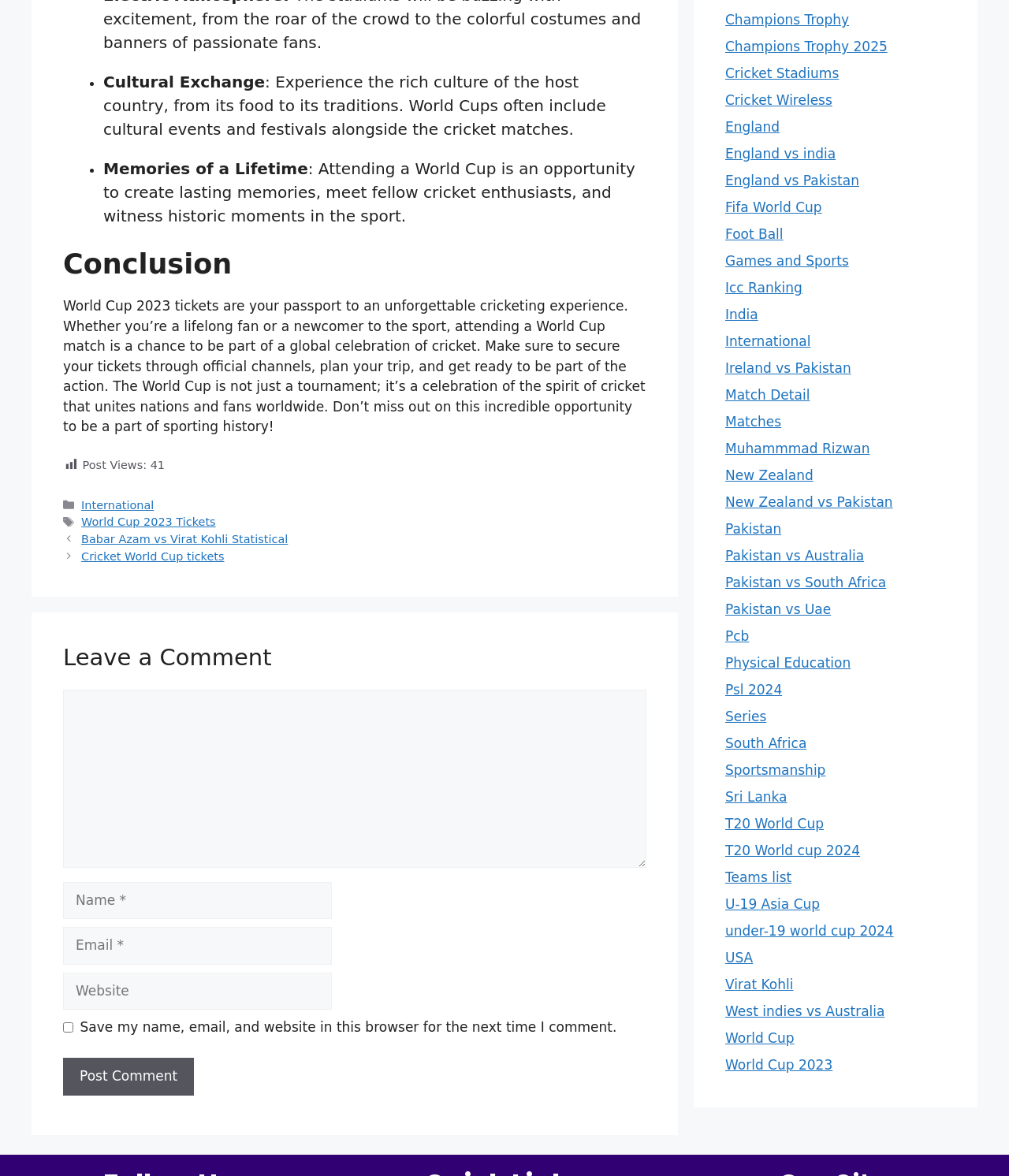Find the bounding box coordinates of the element you need to click on to perform this action: 'Enter your name in the 'Name' field'. The coordinates should be represented by four float values between 0 and 1, in the format [left, top, right, bottom].

[0.062, 0.75, 0.329, 0.782]